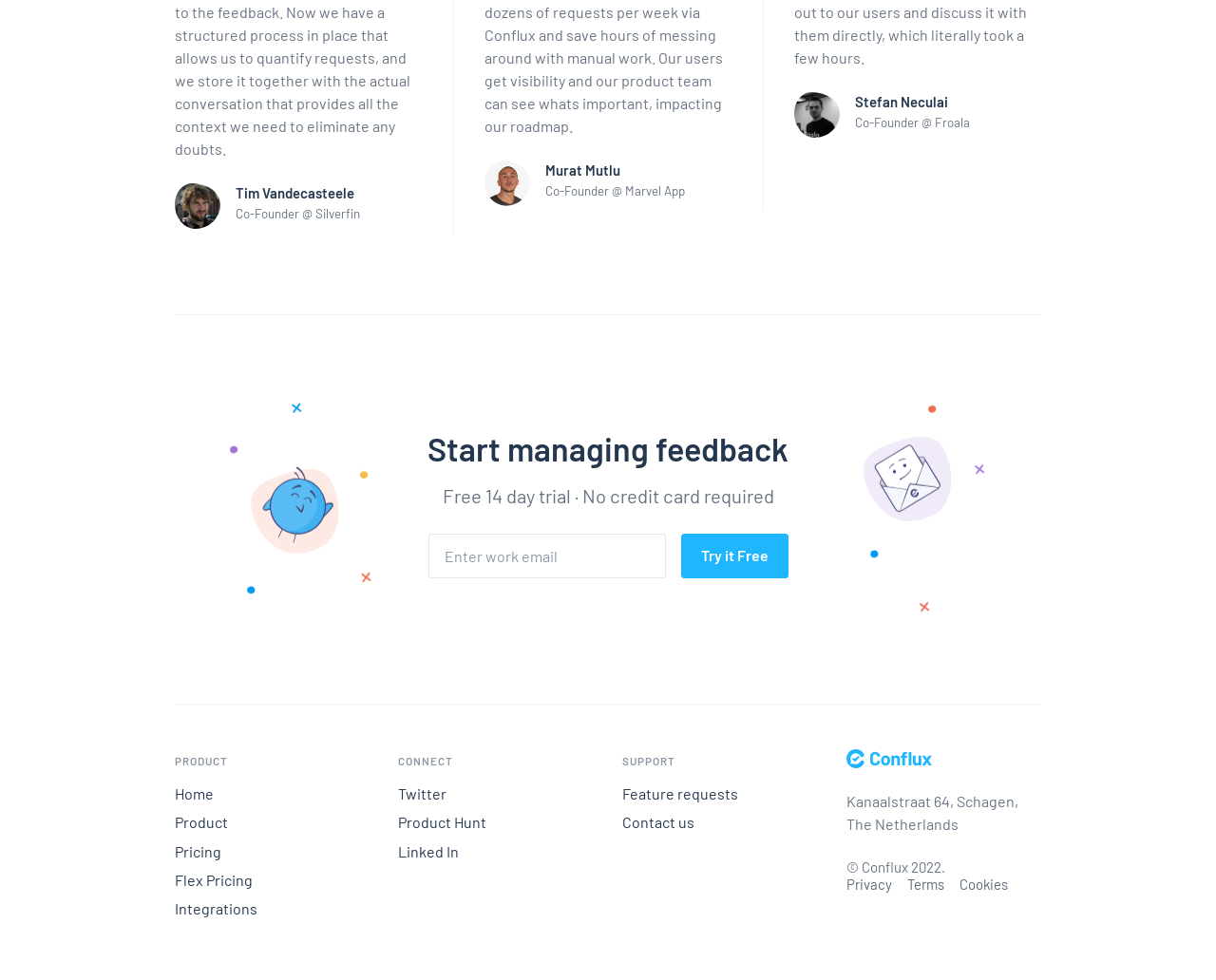Refer to the image and provide a thorough answer to this question:
What is the purpose of the textbox?

The textbox has a description 'Enter work email' and is located near the 'Try it Free' button, suggesting that it is used to input an email address to start a free trial.